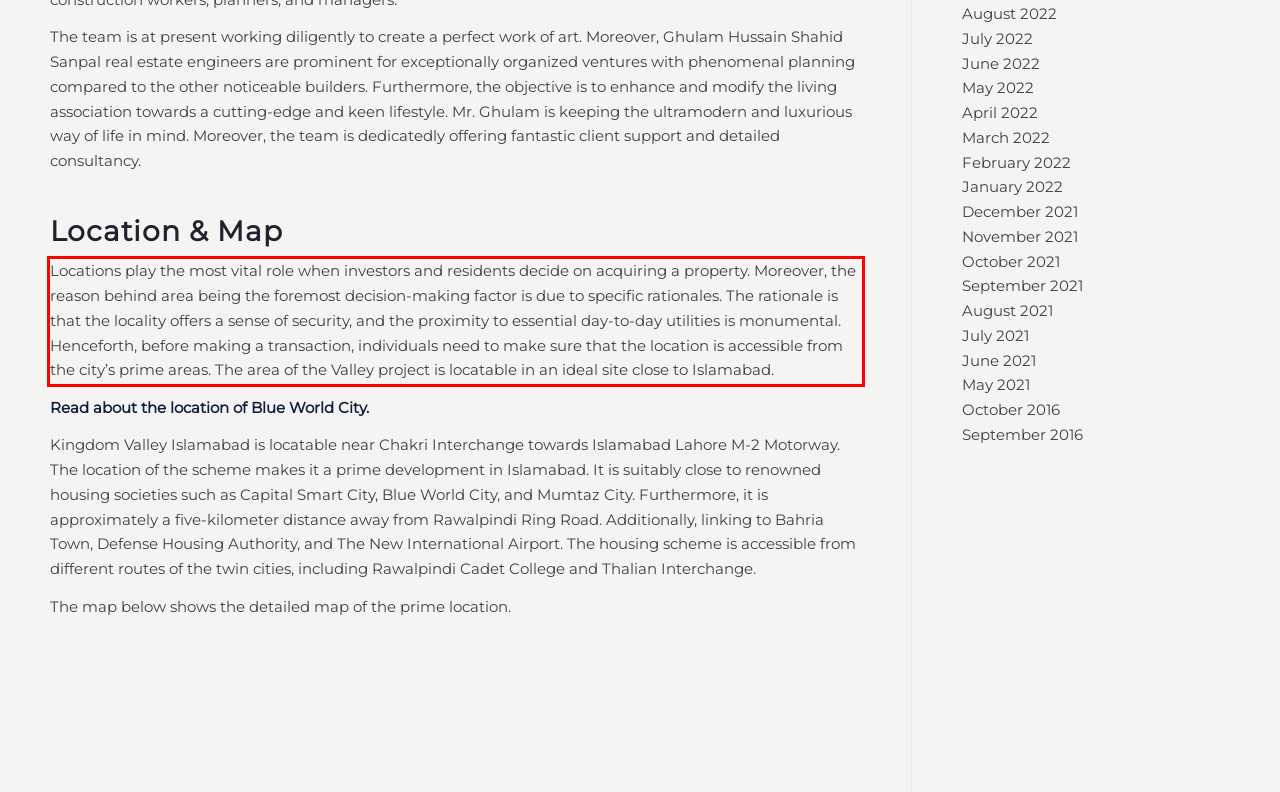Please examine the screenshot of the webpage and read the text present within the red rectangle bounding box.

Locations play the most vital role when investors and residents decide on acquiring a property. Moreover, the reason behind area being the foremost decision-making factor is due to specific rationales. The rationale is that the locality offers a sense of security, and the proximity to essential day-to-day utilities is monumental. Henceforth, before making a transaction, individuals need to make sure that the location is accessible from the city’s prime areas. The area of the Valley project is locatable in an ideal site close to Islamabad.